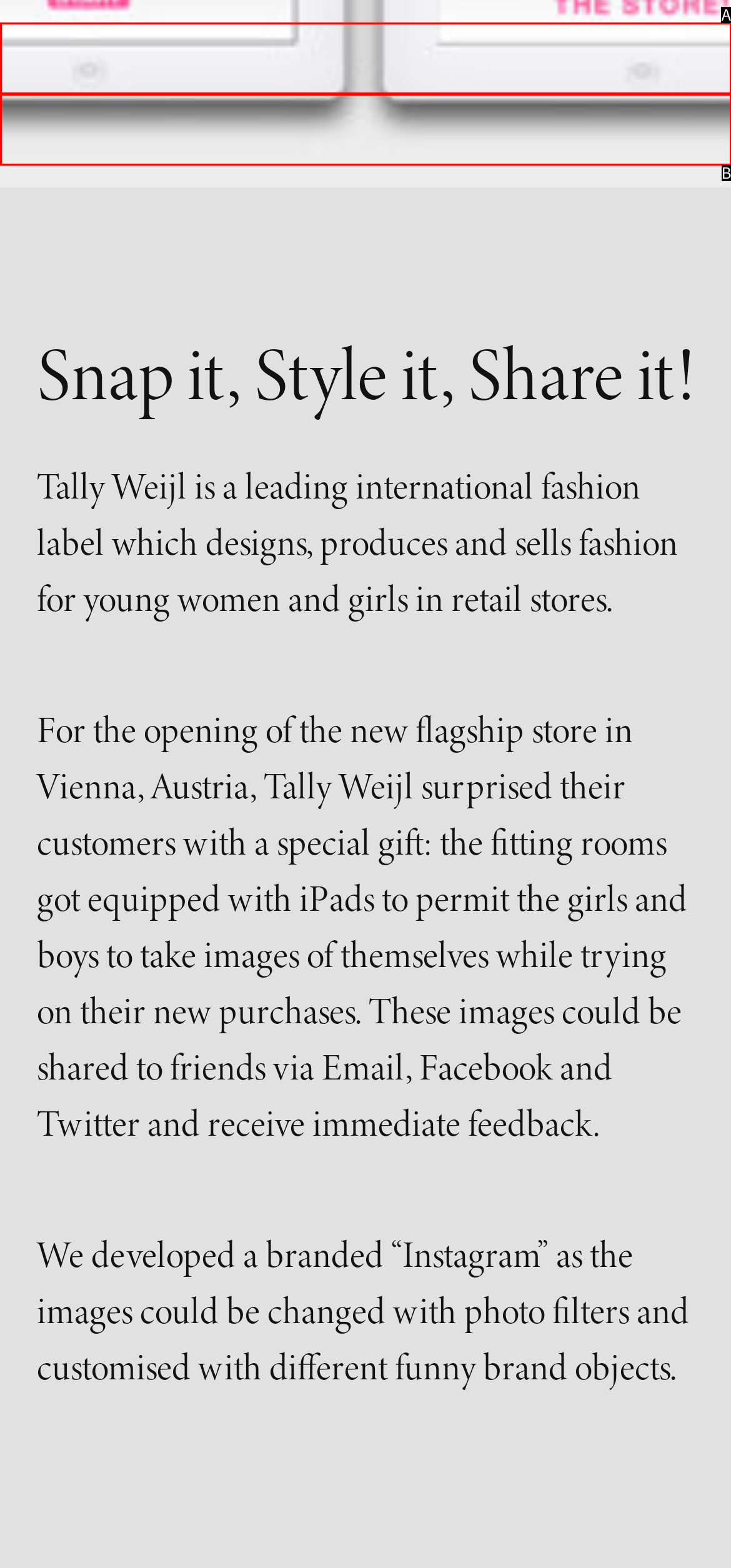Given the description: ENVIRONMENTAL & INFORMATION, determine the corresponding lettered UI element.
Answer with the letter of the selected option.

A